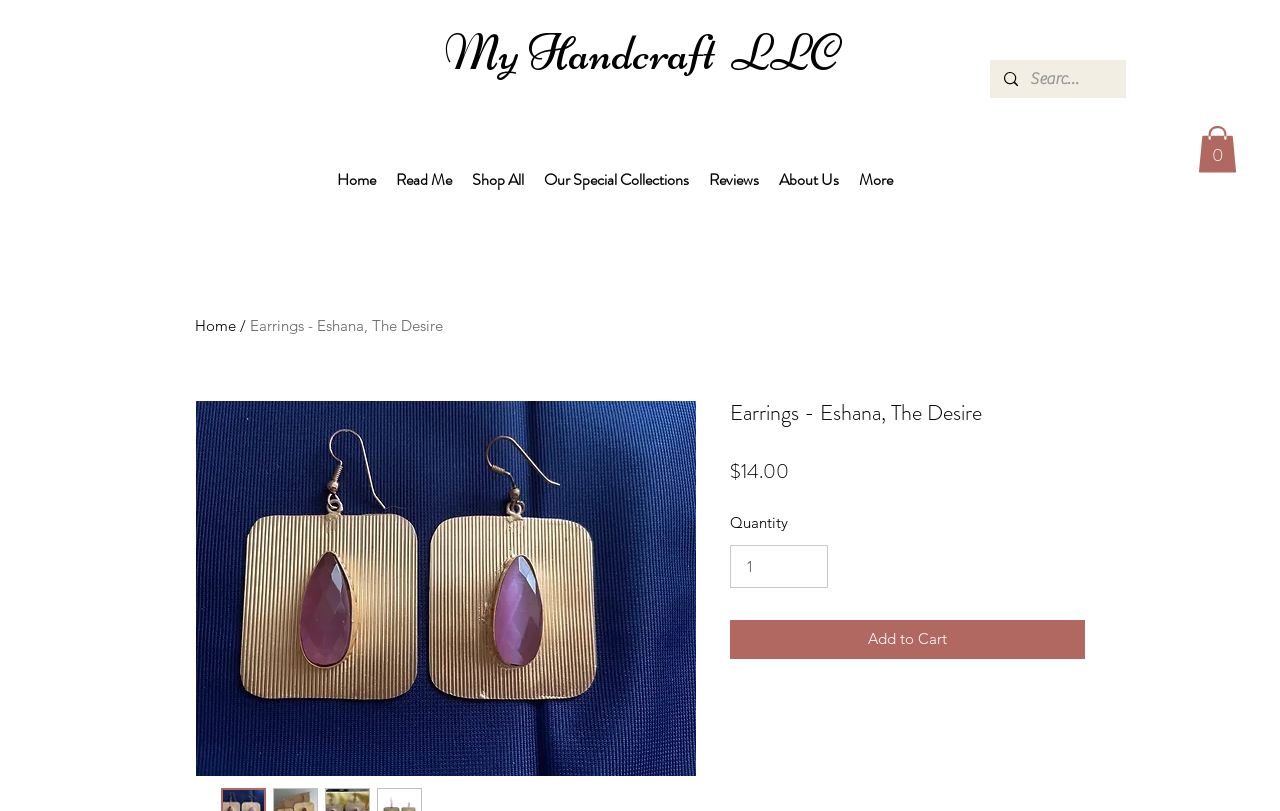Please identify the bounding box coordinates of the element's region that needs to be clicked to fulfill the following instruction: "Add to Cart". The bounding box coordinates should consist of four float numbers between 0 and 1, i.e., [left, top, right, bottom].

[0.57, 0.765, 0.848, 0.812]